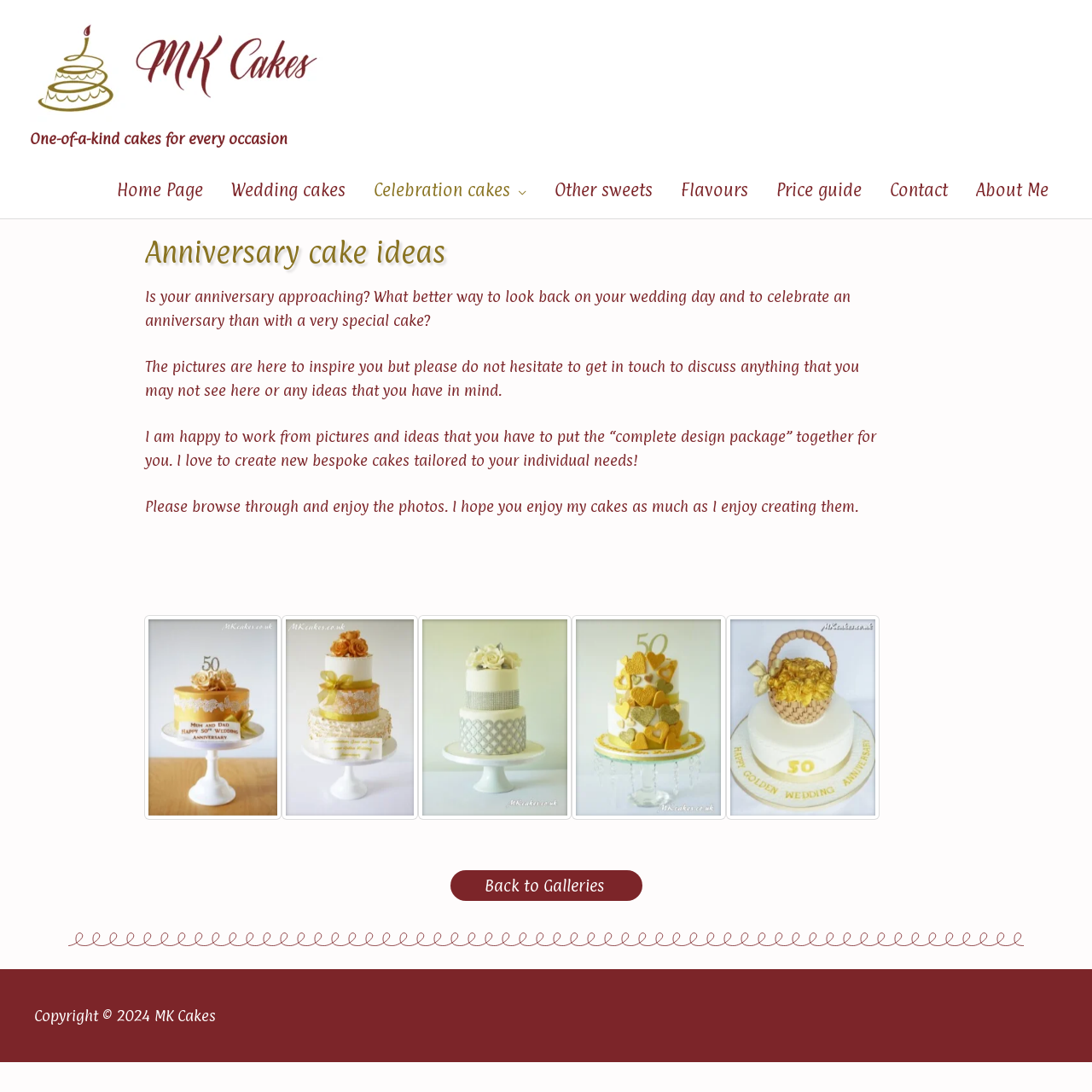What can the cake designer create?
Deliver a detailed and extensive answer to the question.

The cake designer can create bespoke cakes, as stated in the text 'I love to create new bespoke cakes tailored to your individual needs!'.